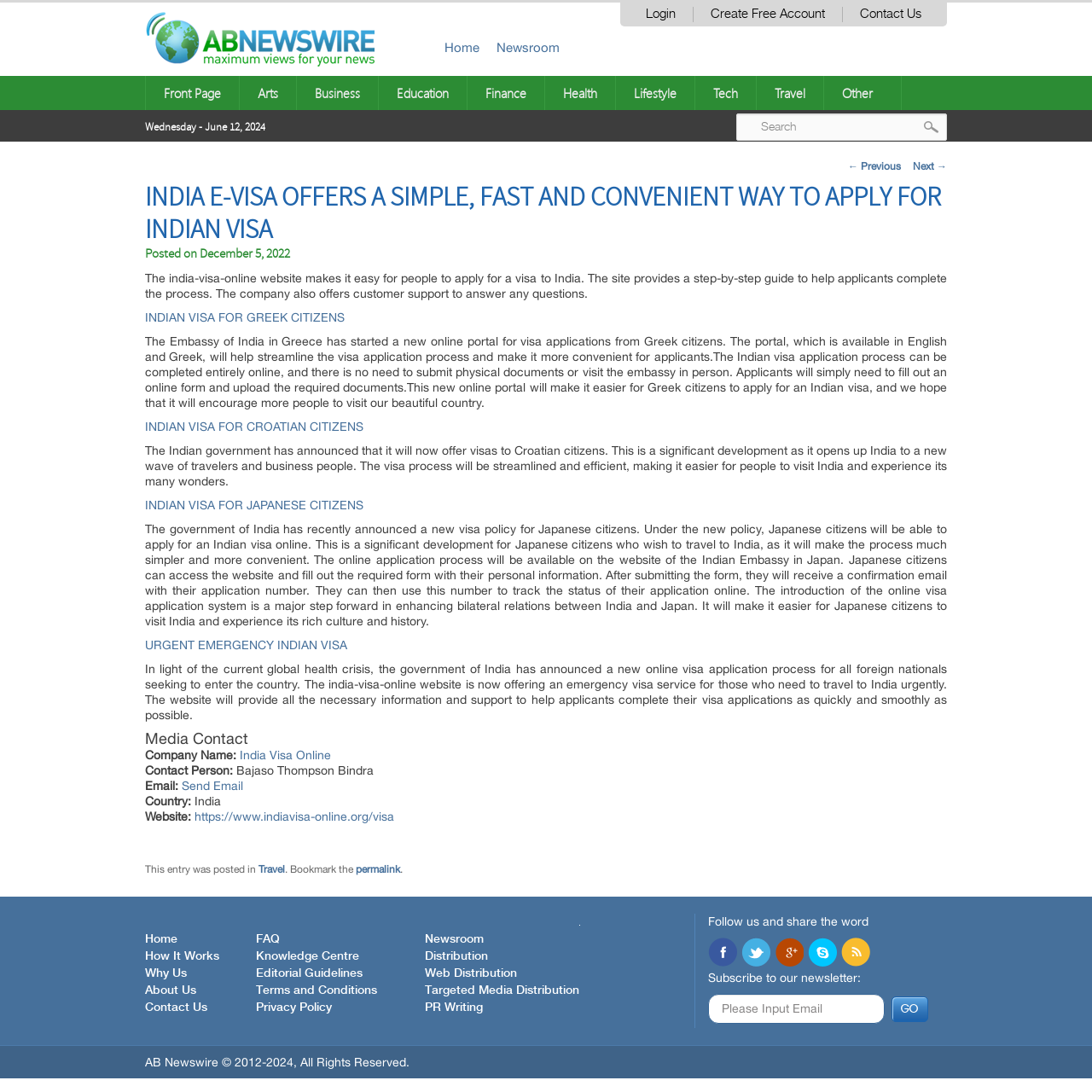Who is the contact person for media inquiries?
Based on the image content, provide your answer in one word or a short phrase.

Bajaso Thompson Bindra